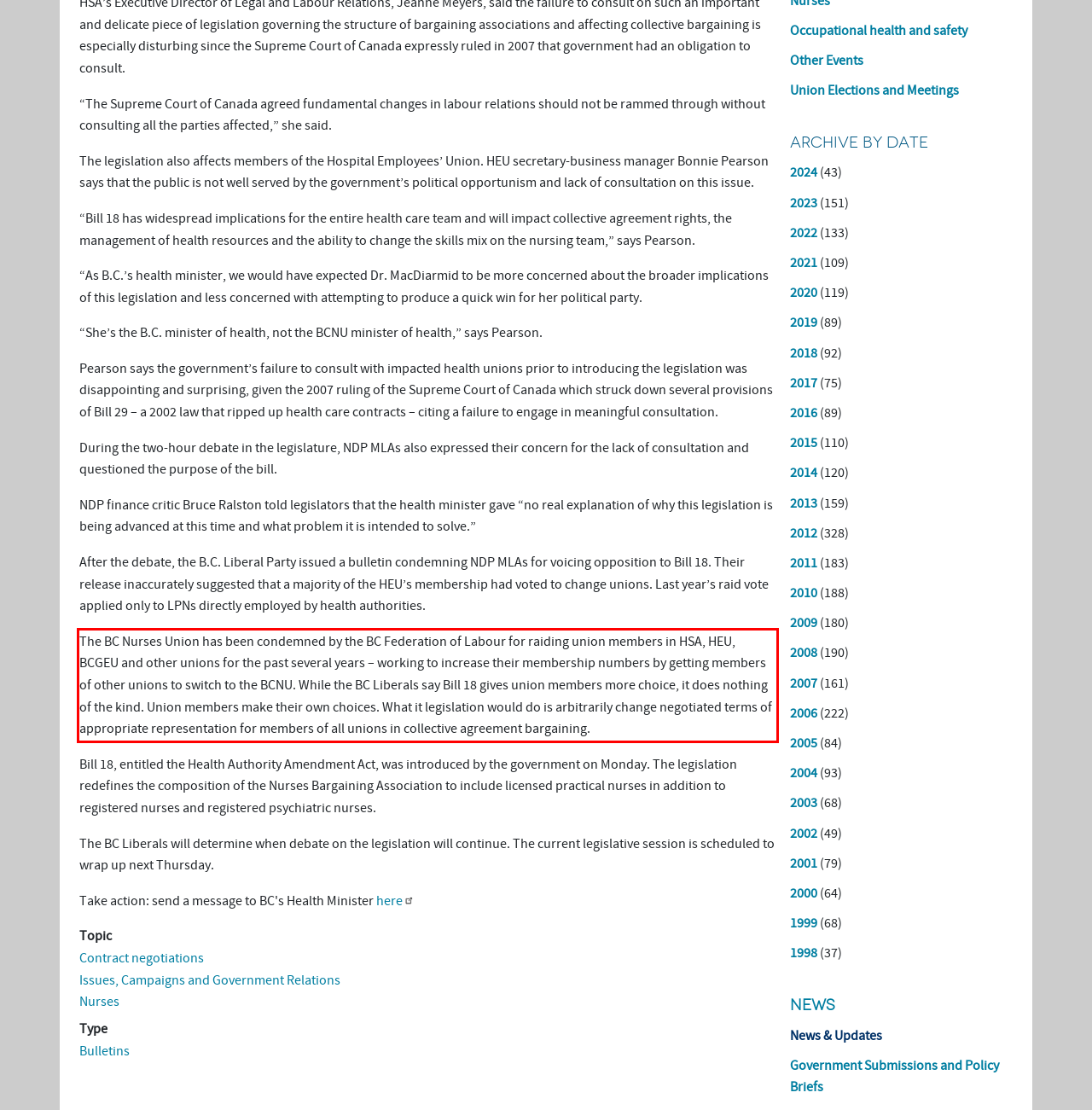Please look at the screenshot provided and find the red bounding box. Extract the text content contained within this bounding box.

The BC Nurses Union has been condemned by the BC Federation of Labour for raiding union members in HSA, HEU, BCGEU and other unions for the past several years – working to increase their membership numbers by getting members of other unions to switch to the BCNU. While the BC Liberals say Bill 18 gives union members more choice, it does nothing of the kind. Union members make their own choices. What it legislation would do is arbitrarily change negotiated terms of appropriate representation for members of all unions in collective agreement bargaining.